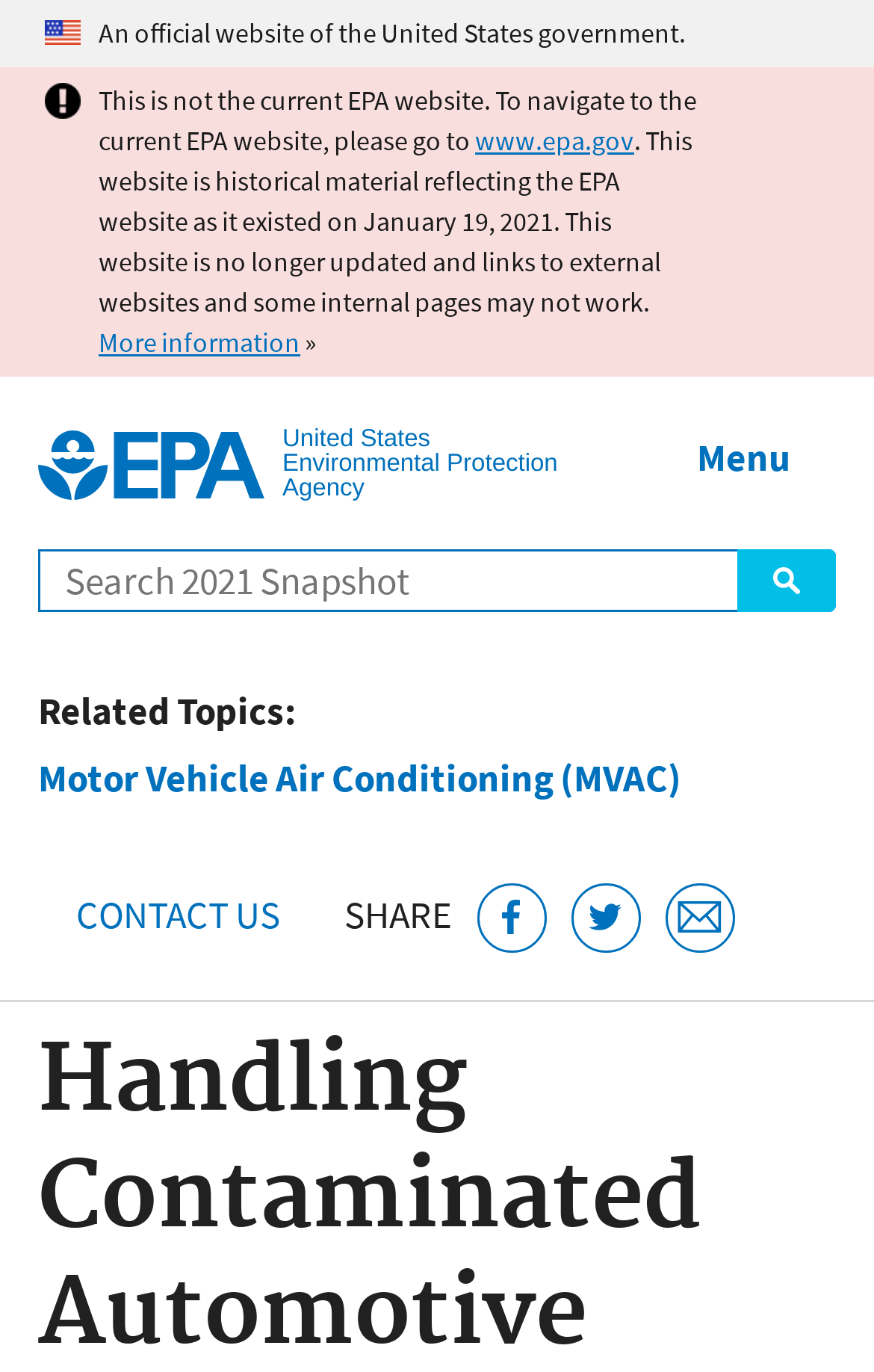What is the topic related to the 'MVAC' link?
Please analyze the image and answer the question with as much detail as possible.

The 'MVAC' link is located under the 'Related Topics' section, and it is related to Motor Vehicle Air Conditioning, which is a topic related to the webpage's content.